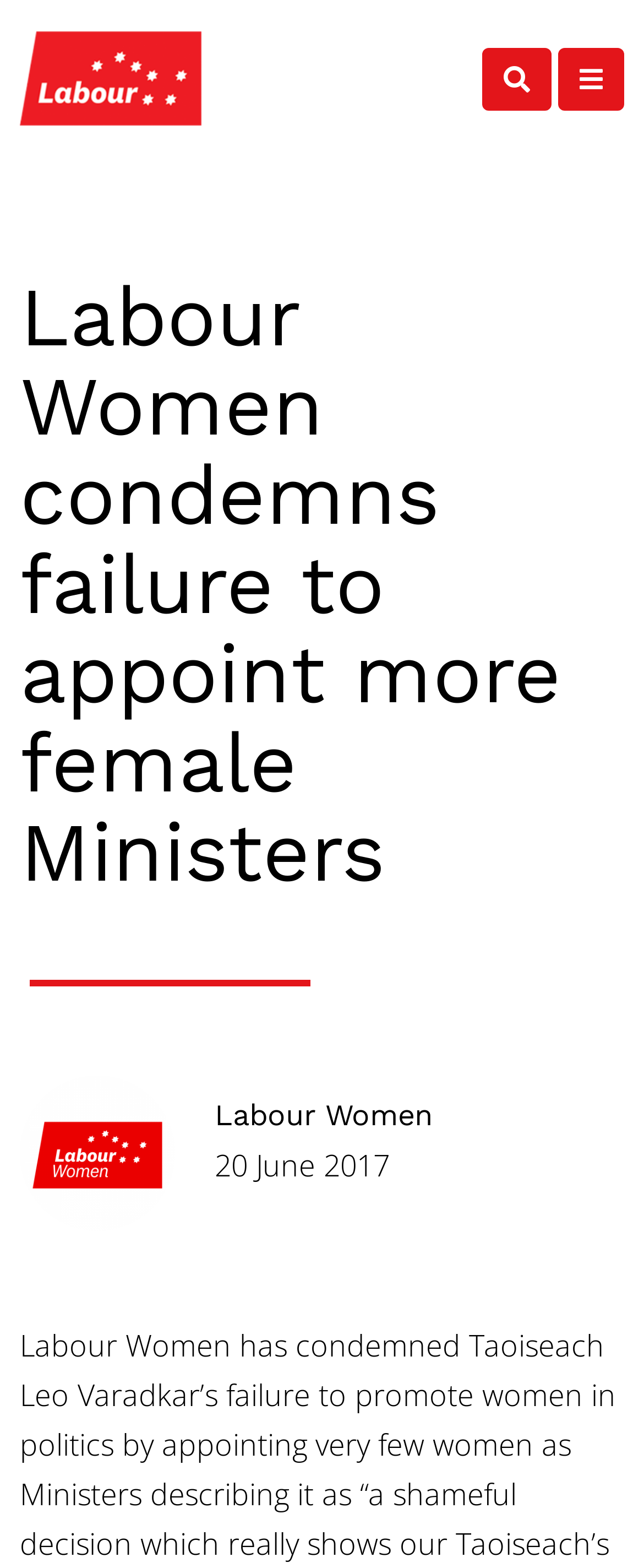Please answer the following question using a single word or phrase: 
What is the main topic of the webpage?

Female Ministers